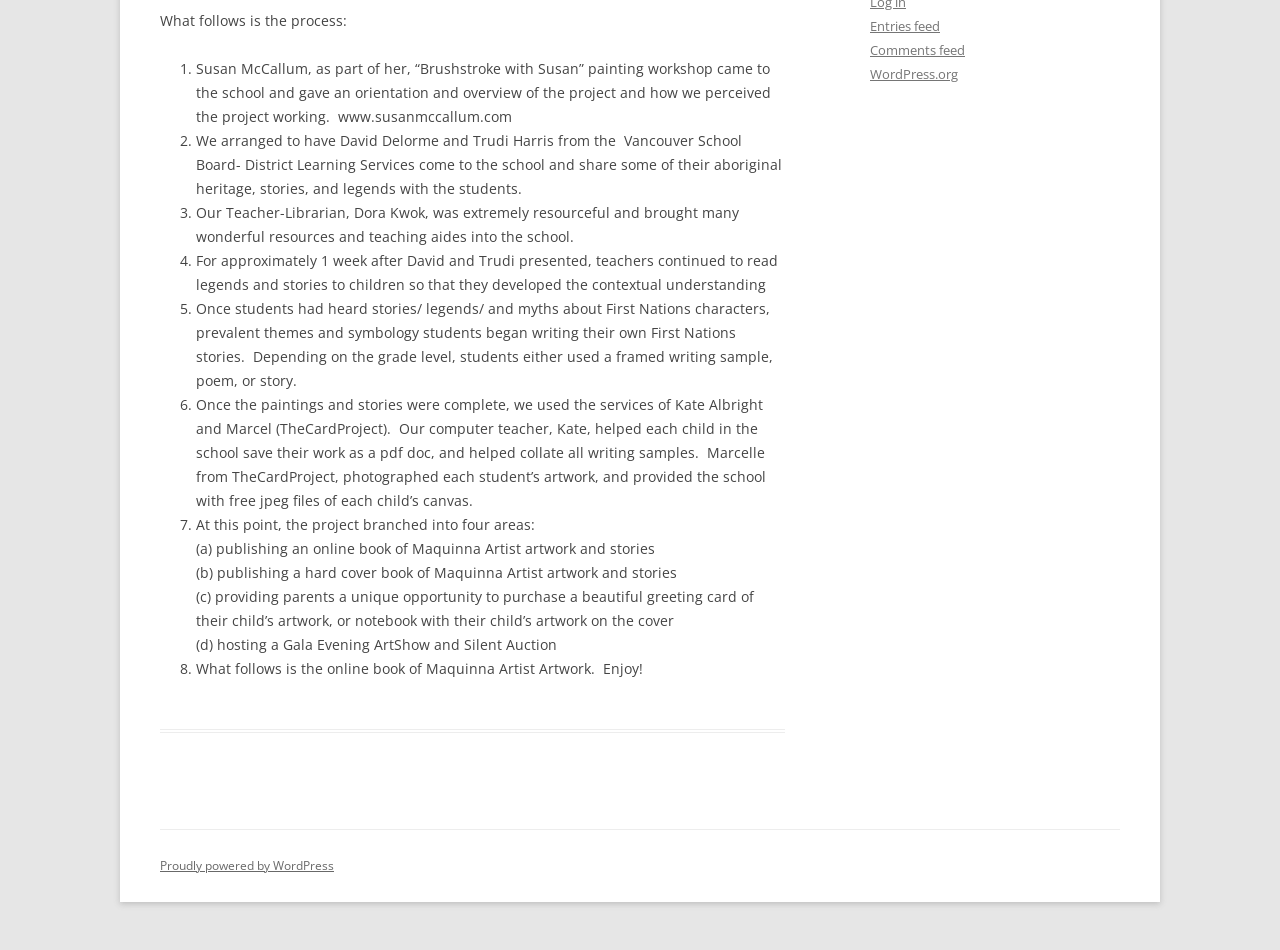Find the bounding box coordinates of the UI element according to this description: "Specialty Bags & Backpacks".

None